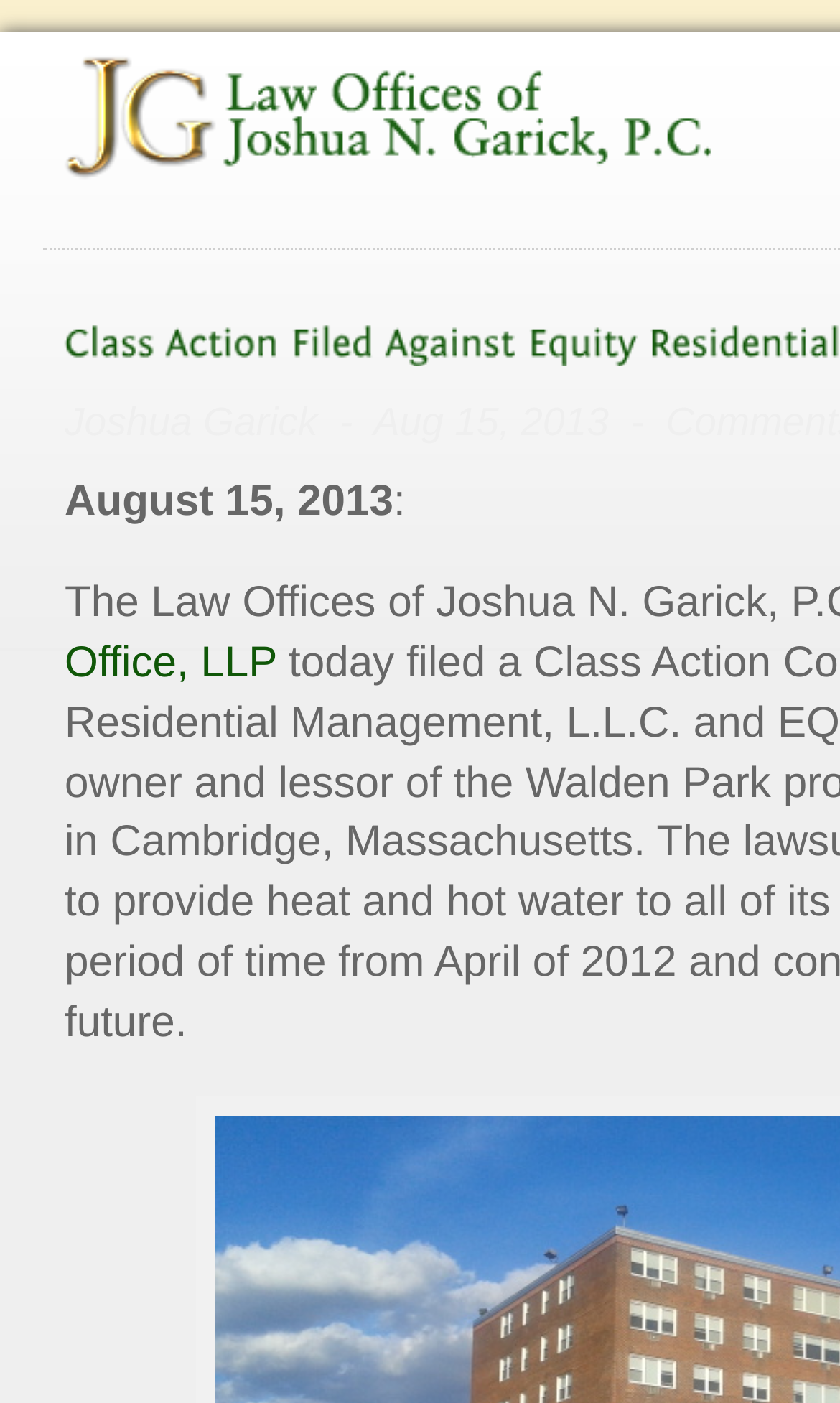Determine the bounding box coordinates for the HTML element mentioned in the following description: "#azure training". The coordinates should be a list of four floats ranging from 0 to 1, represented as [left, top, right, bottom].

None